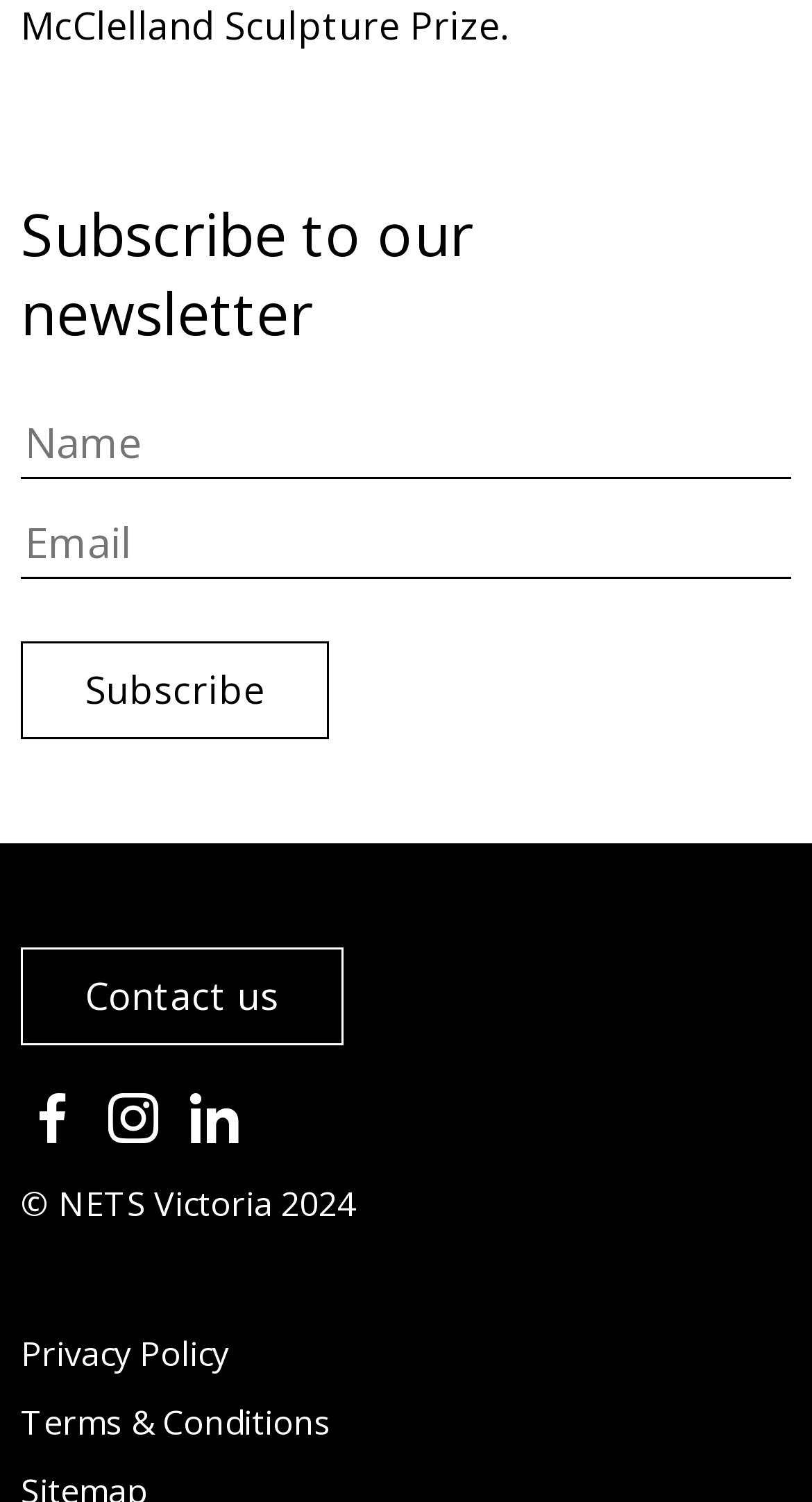Use a single word or phrase to answer the question: 
What is the copyright year of NETS Victoria?

2024